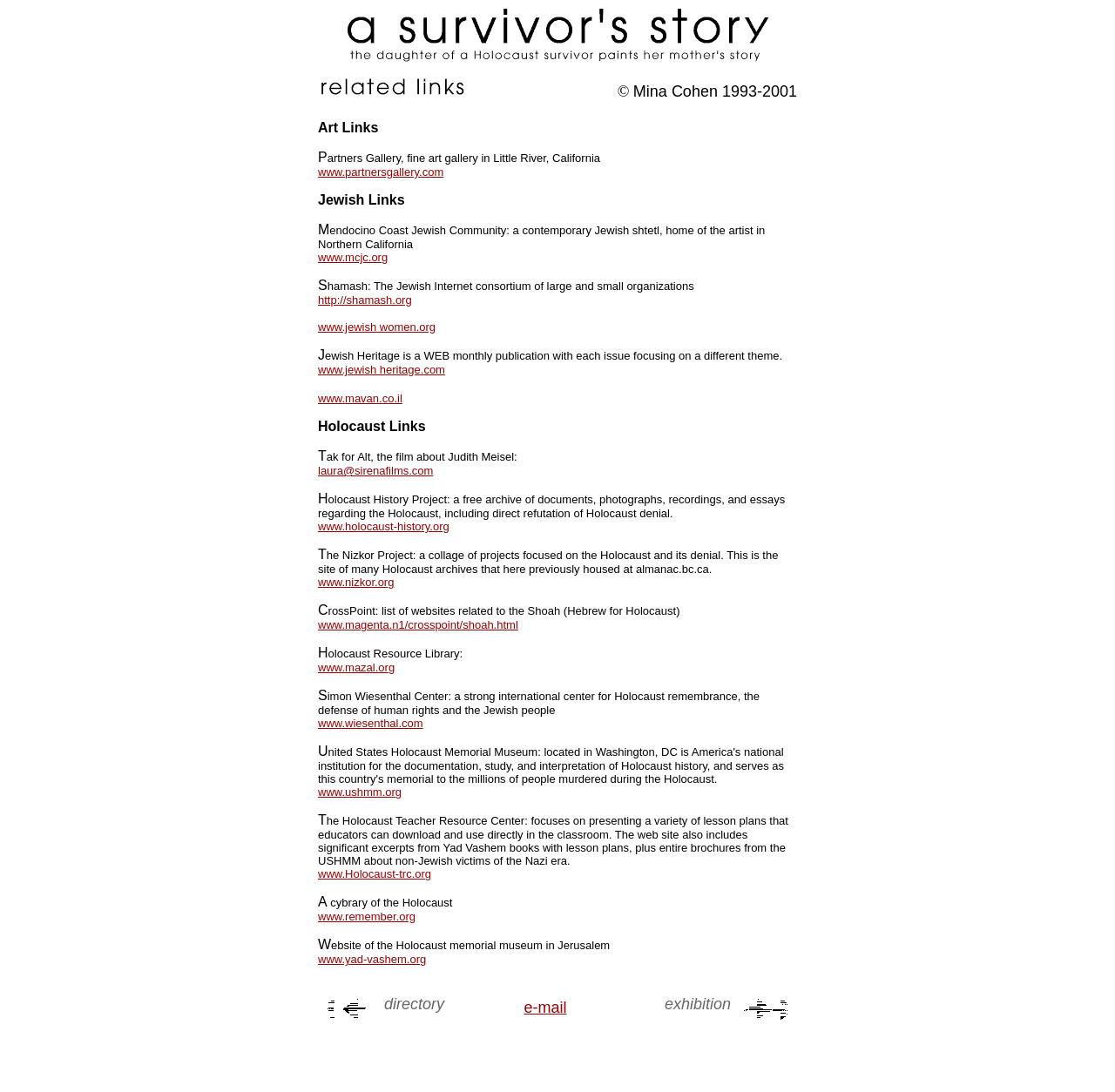Identify the bounding box coordinates of the part that should be clicked to carry out this instruction: "view exhibition".

[0.655, 0.911, 0.719, 0.927]